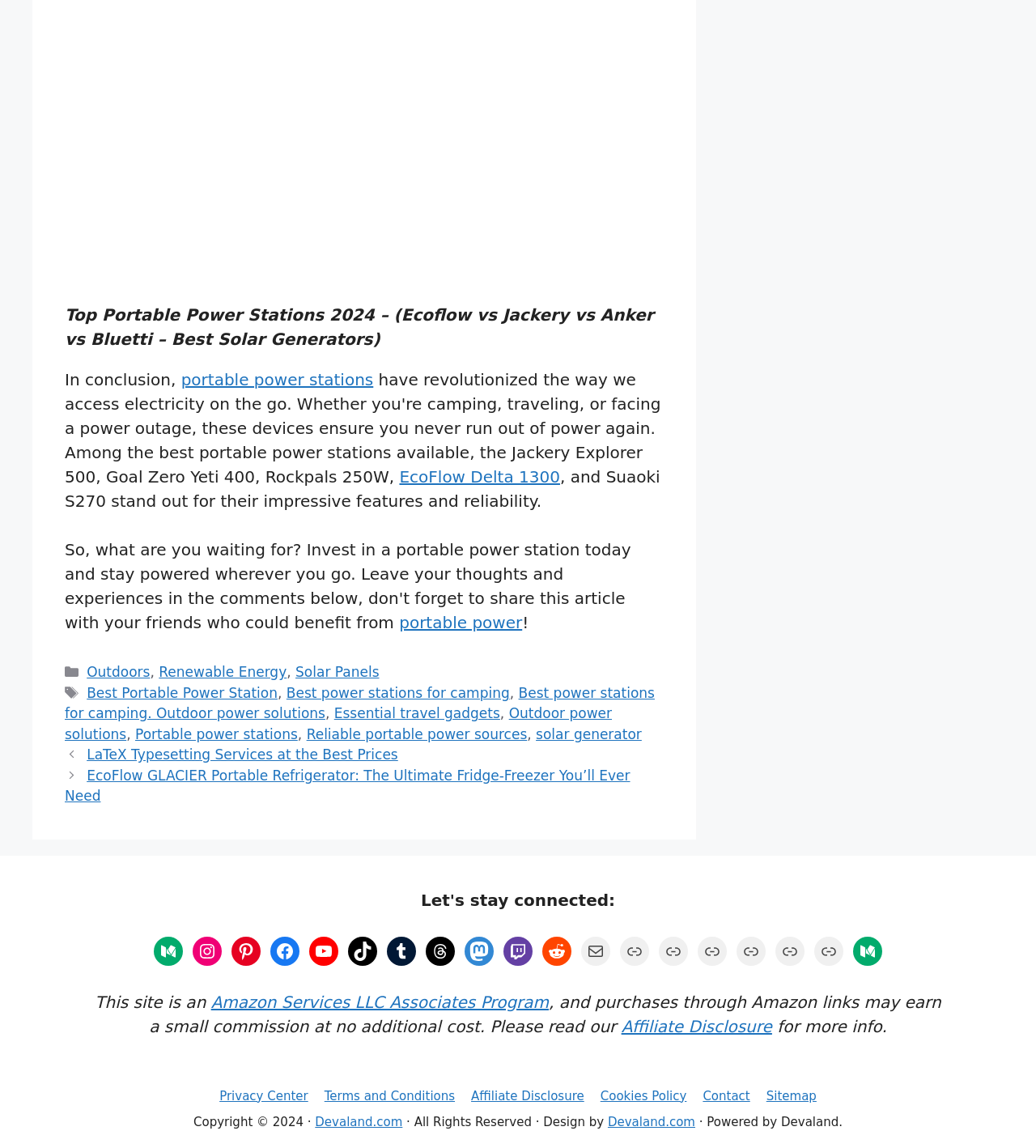Please specify the bounding box coordinates of the clickable section necessary to execute the following command: "Visit the Facebook page".

[0.261, 0.816, 0.289, 0.841]